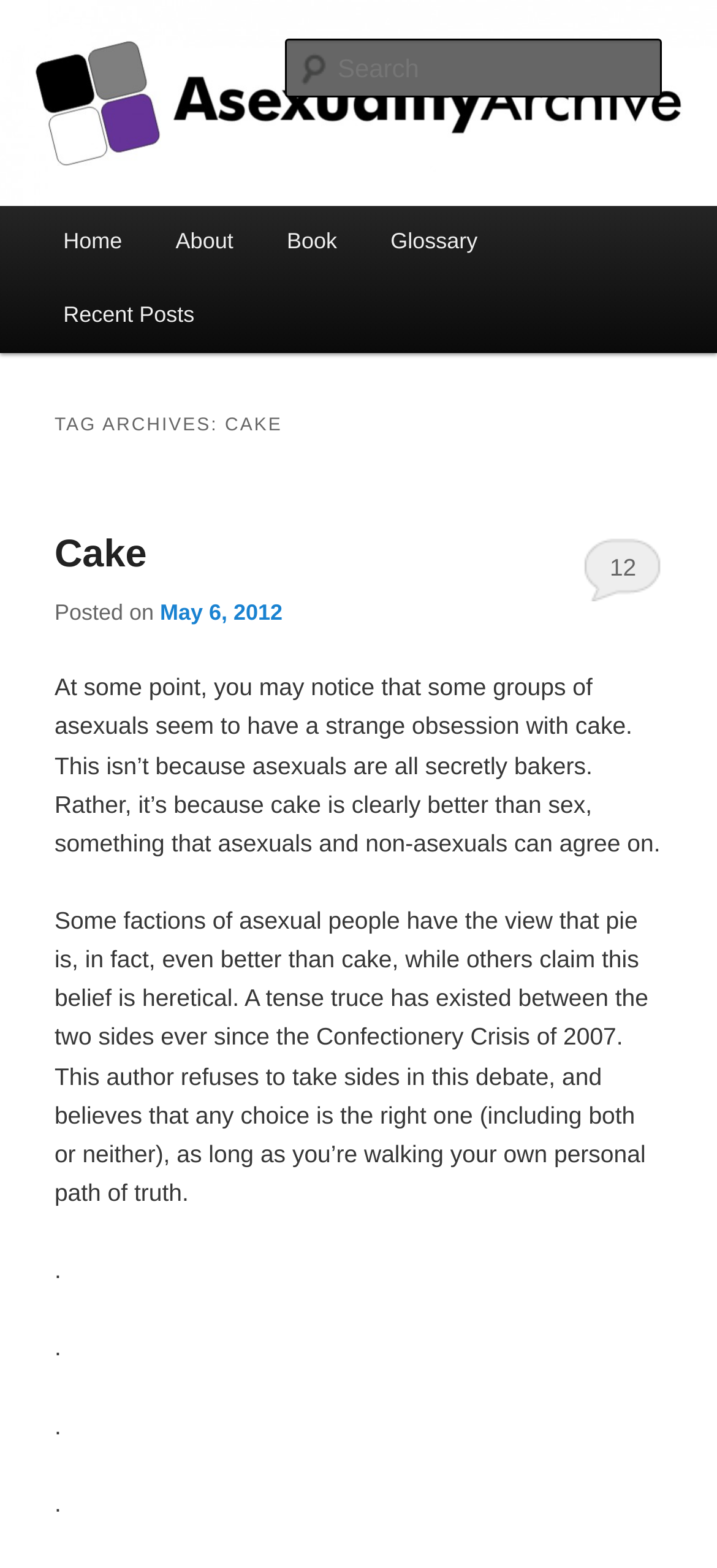Locate the bounding box coordinates of the area to click to fulfill this instruction: "Read the post about cake". The bounding box should be presented as four float numbers between 0 and 1, in the order [left, top, right, bottom].

[0.076, 0.318, 0.924, 0.38]